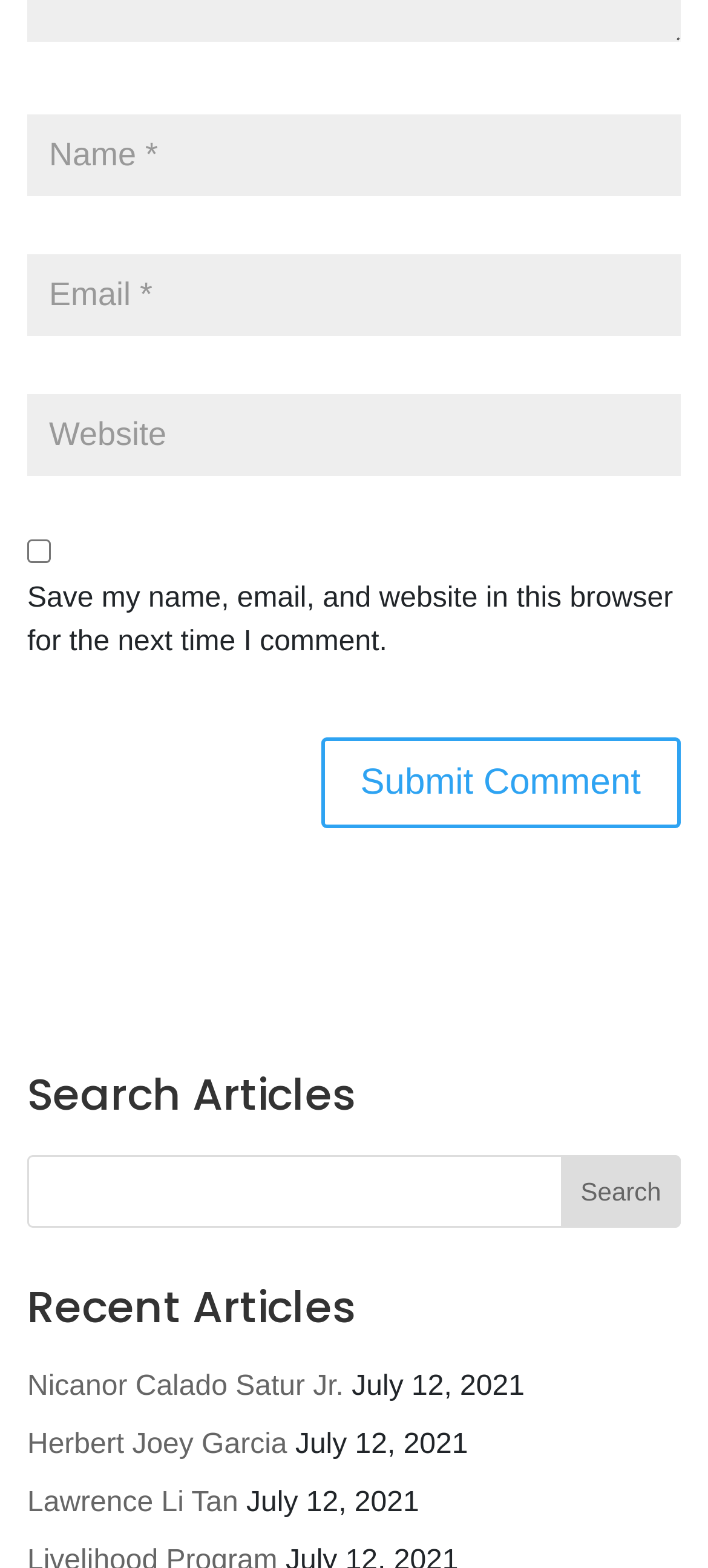Please identify the bounding box coordinates of the area I need to click to accomplish the following instruction: "Read an article by Nicanor Calado Satur Jr.".

[0.038, 0.875, 0.485, 0.895]